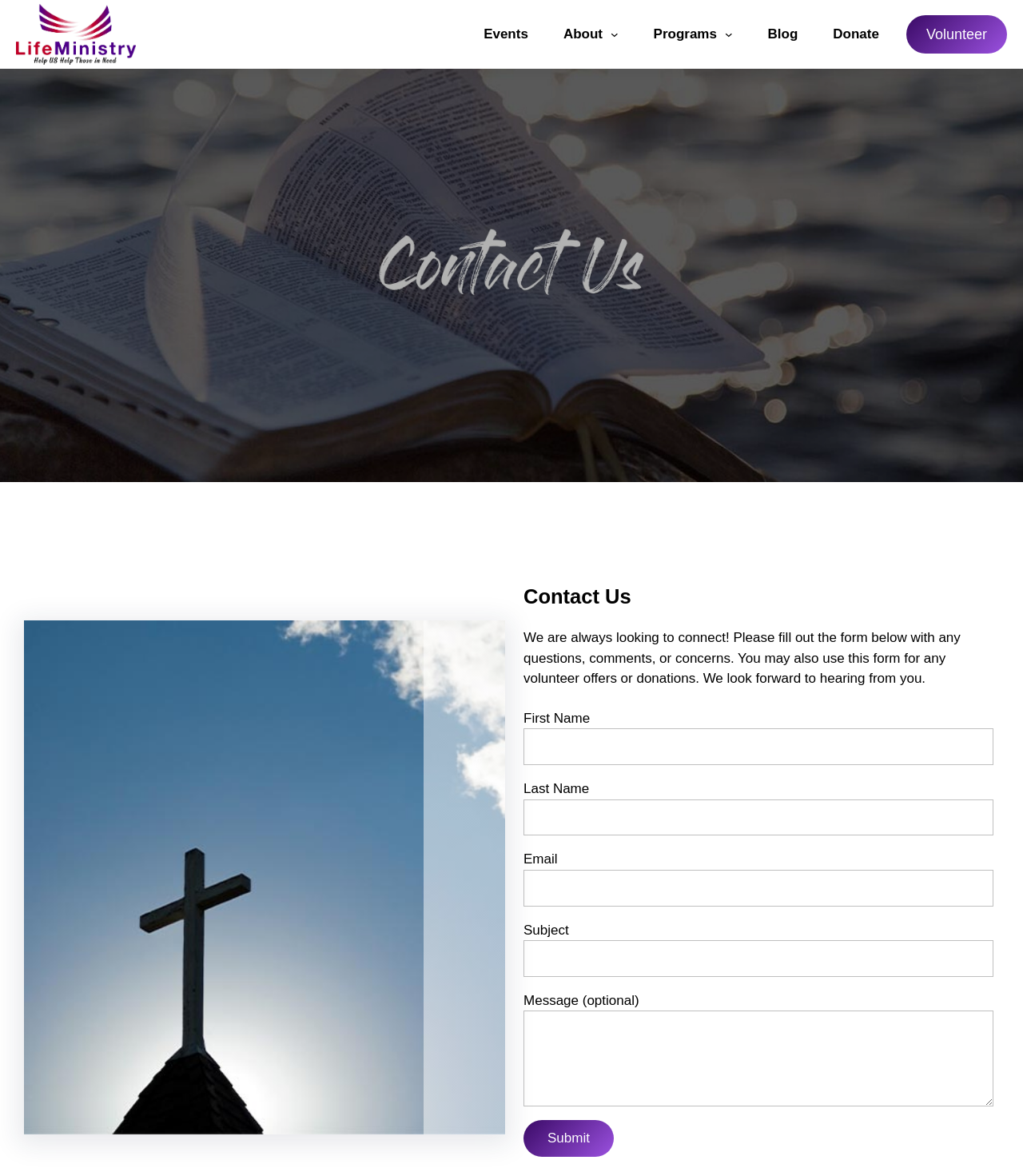Please predict the bounding box coordinates of the element's region where a click is necessary to complete the following instruction: "Submit the contact form". The coordinates should be represented by four float numbers between 0 and 1, i.e., [left, top, right, bottom].

[0.512, 0.953, 0.6, 0.984]